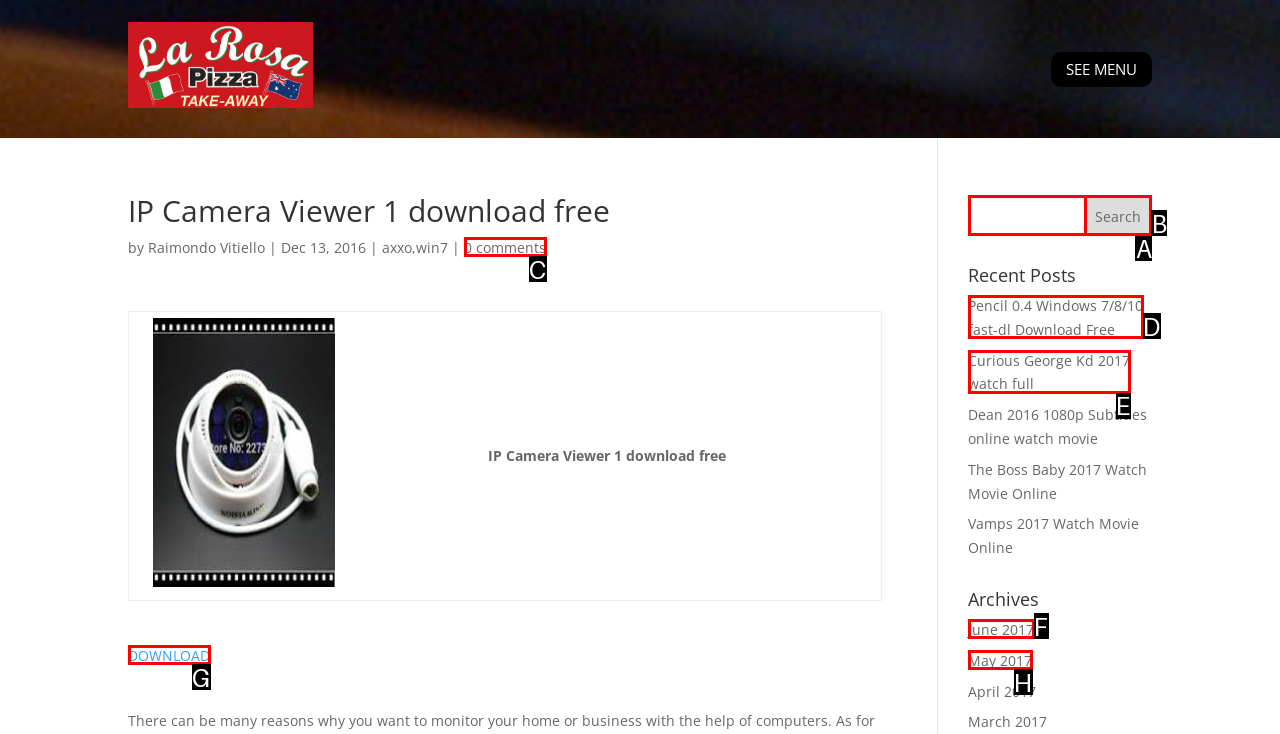Refer to the description: May 2017 and choose the option that best fits. Provide the letter of that option directly from the options.

H